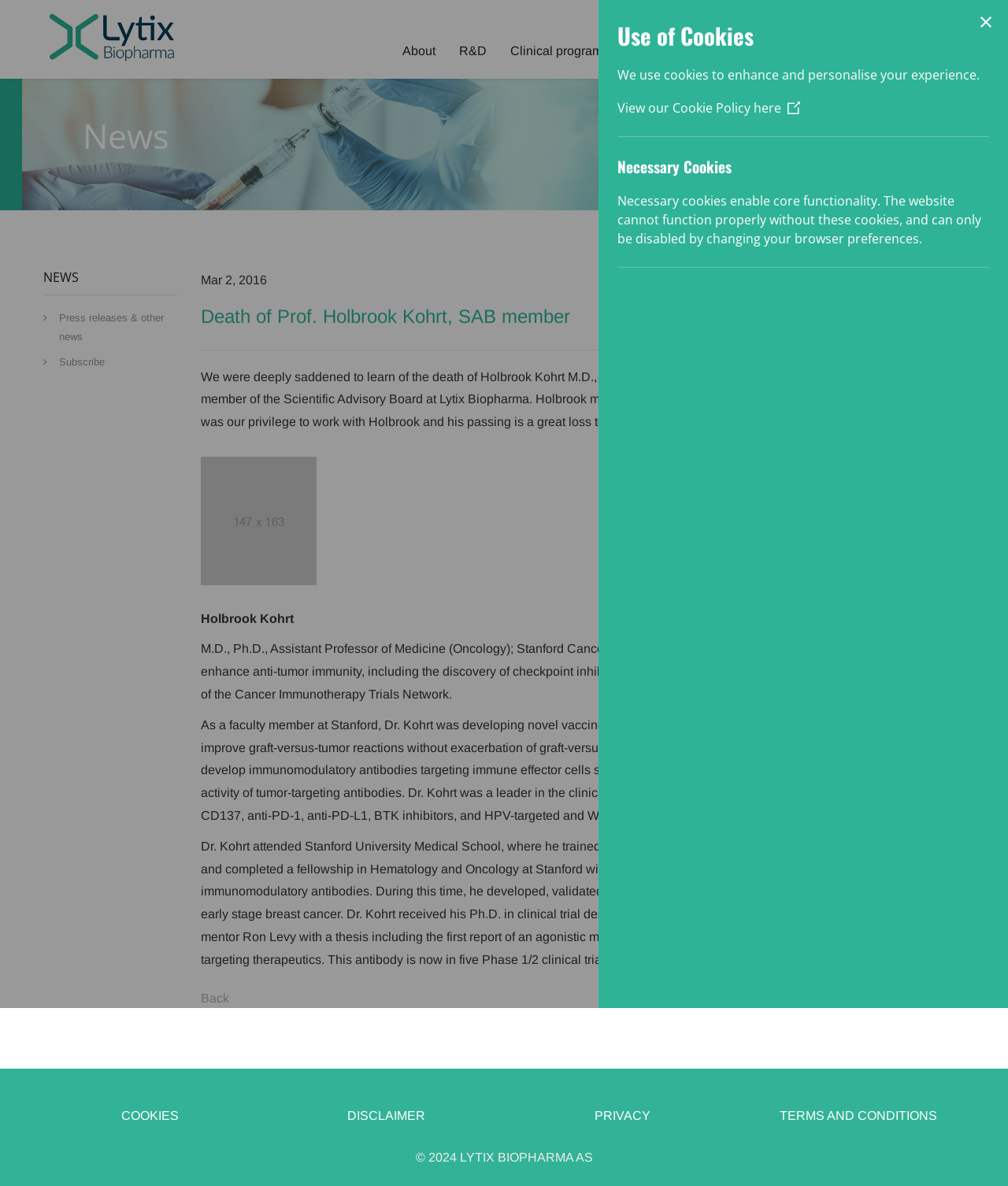Please find the bounding box coordinates in the format (top-left x, top-left y, bottom-right x, bottom-right y) for the given element description. Ensure the coordinates are floating point numbers between 0 and 1. Description: Press releases & other news

[0.043, 0.257, 0.176, 0.295]